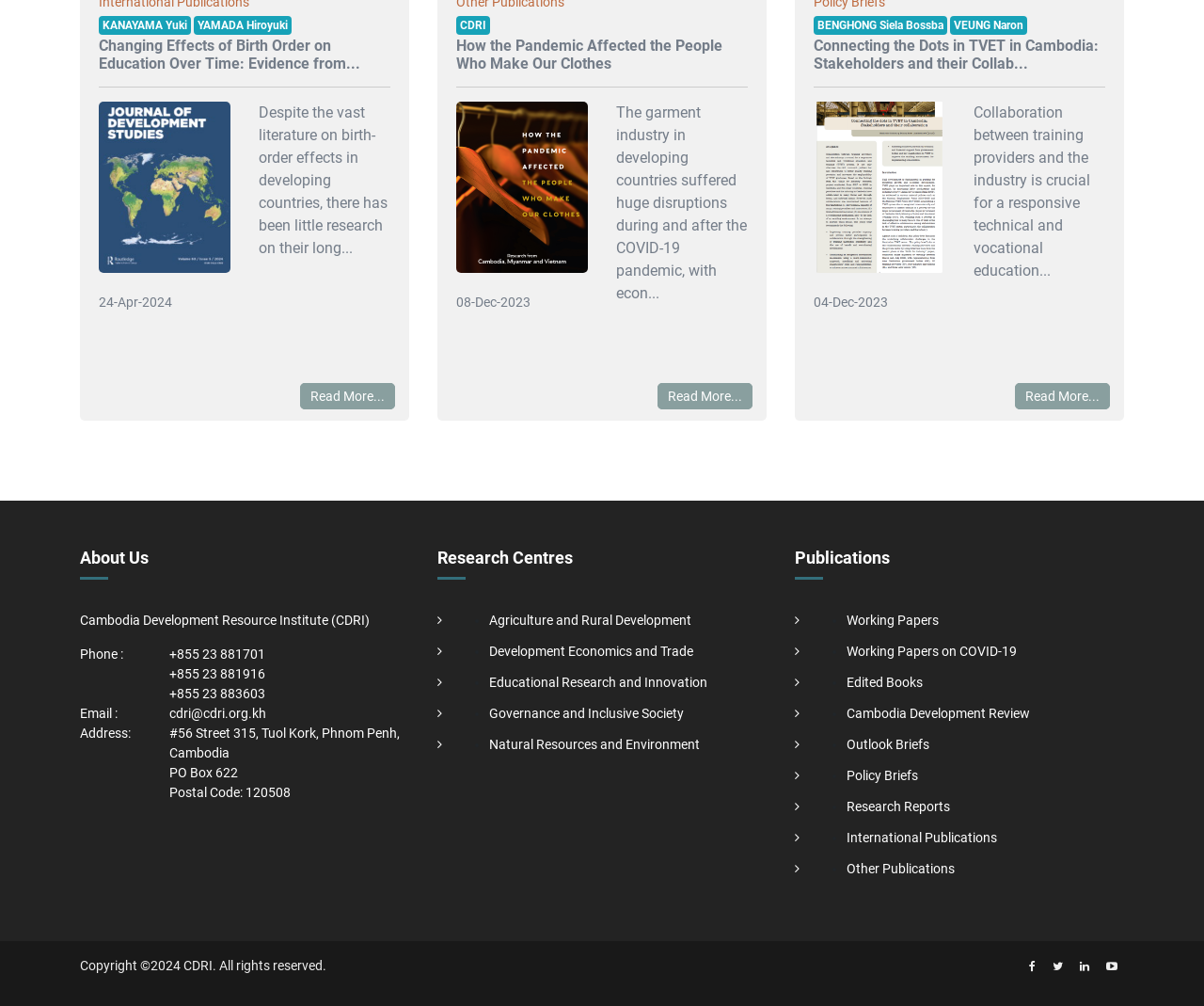Pinpoint the bounding box coordinates of the clickable area necessary to execute the following instruction: "Check the contact phone number". The coordinates should be given as four float numbers between 0 and 1, namely [left, top, right, bottom].

[0.141, 0.643, 0.22, 0.658]